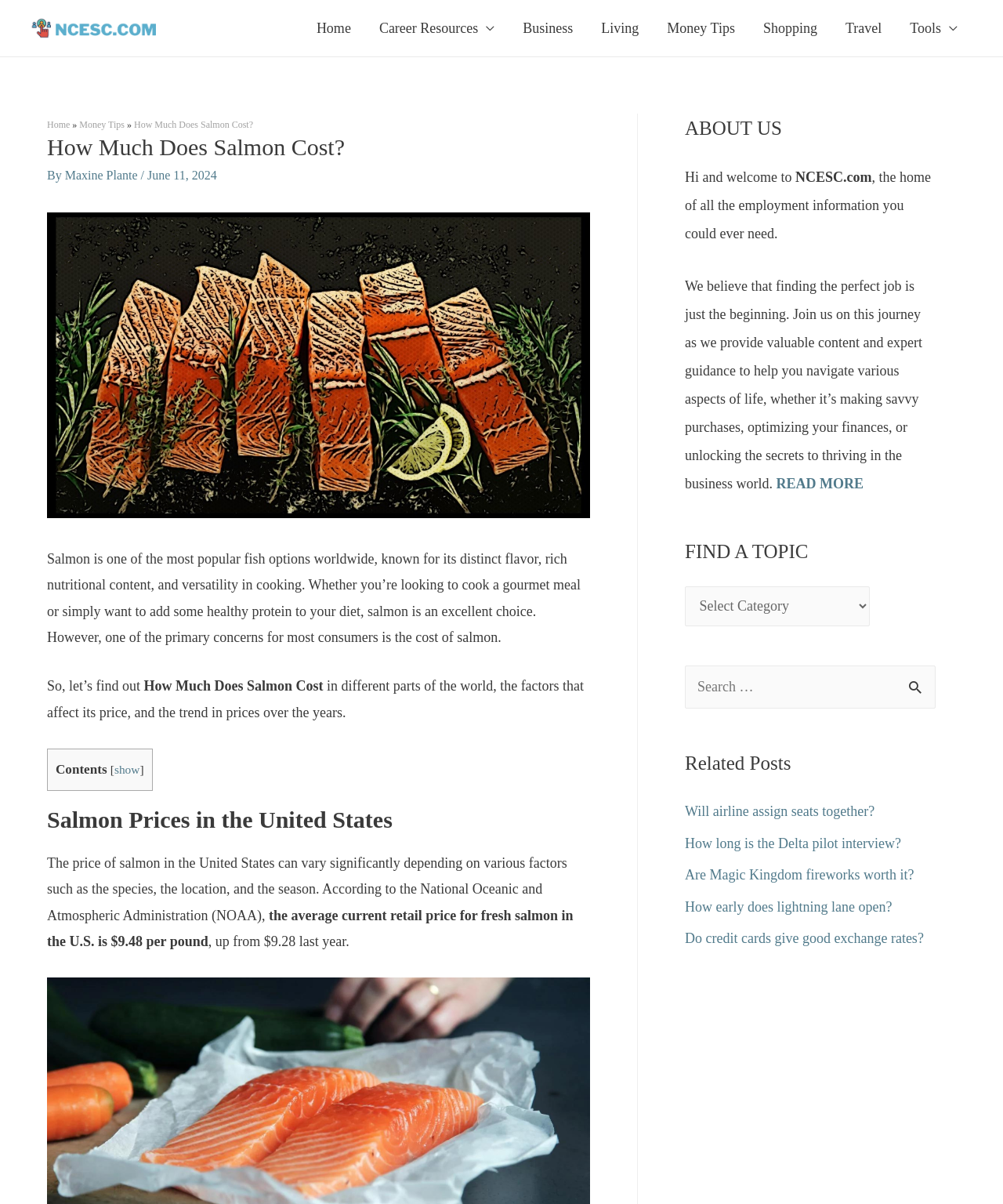Locate the bounding box coordinates of the area where you should click to accomplish the instruction: "Click the 'Home' link".

[0.301, 0.0, 0.364, 0.047]